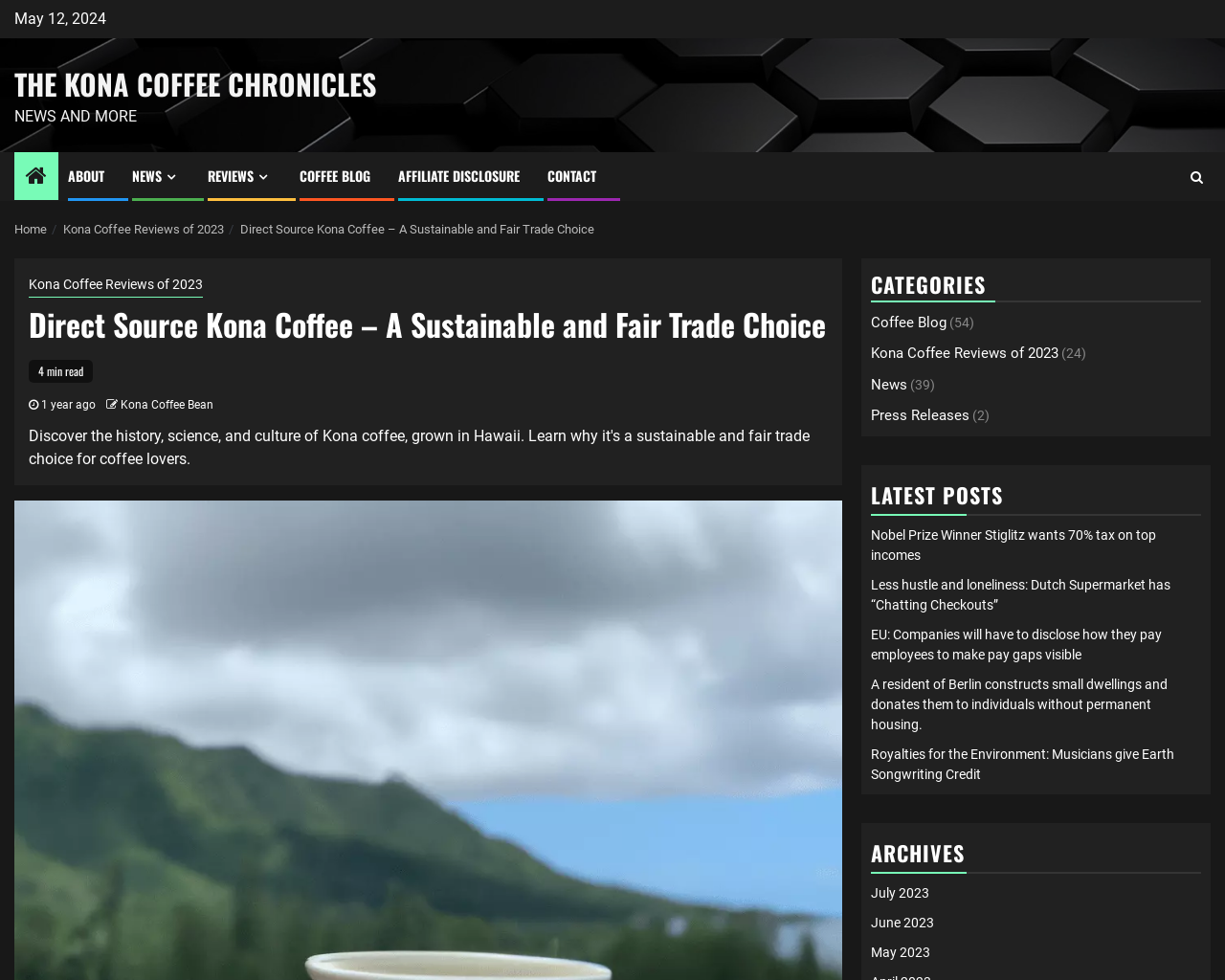Determine the bounding box coordinates for the clickable element to execute this instruction: "Click on the 'THE KONA COFFEE CHRONICLES' link". Provide the coordinates as four float numbers between 0 and 1, i.e., [left, top, right, bottom].

[0.012, 0.063, 0.307, 0.107]